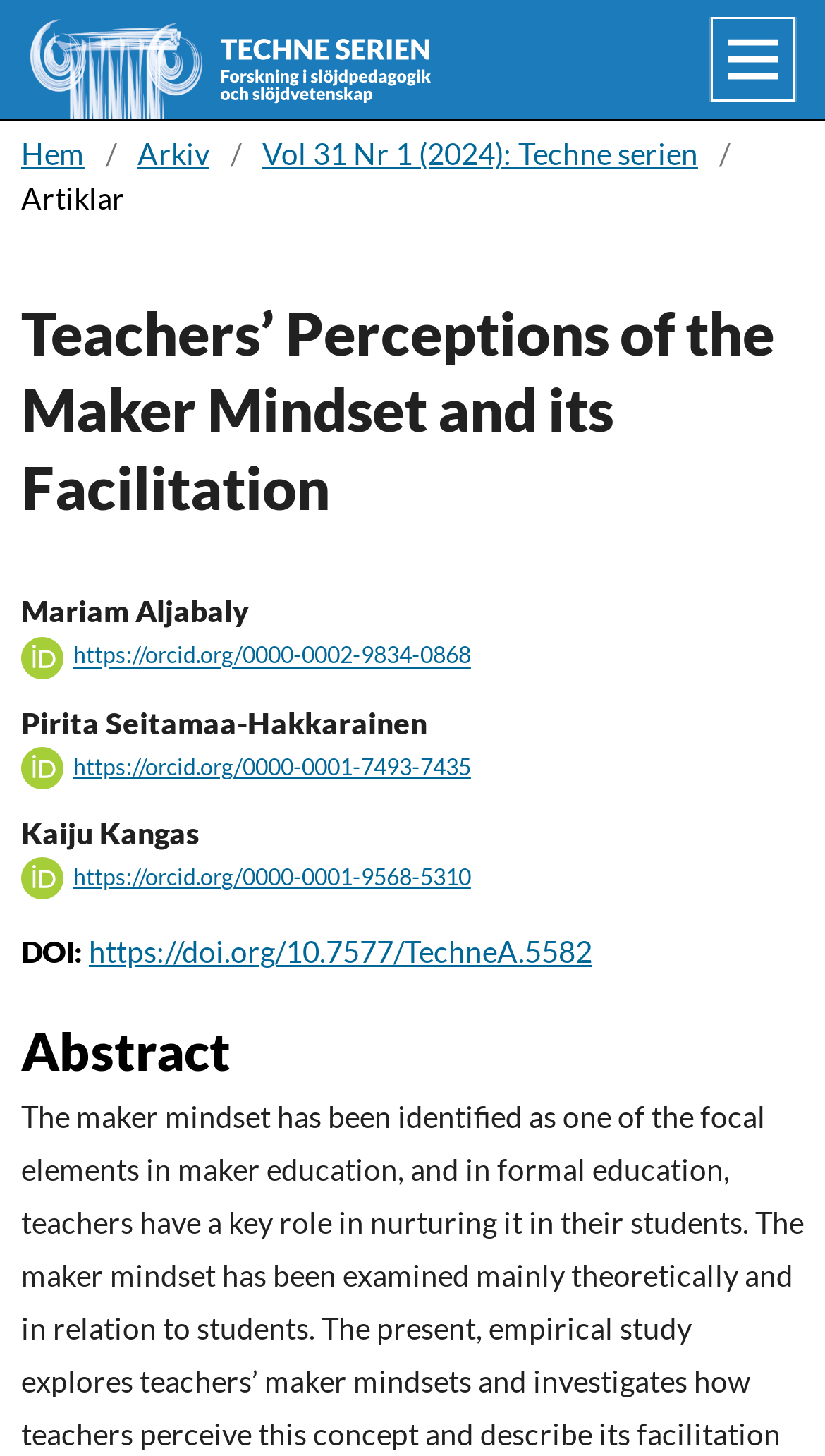Please find the bounding box coordinates of the section that needs to be clicked to achieve this instruction: "View article about Spanish Kickboxing Champion".

None